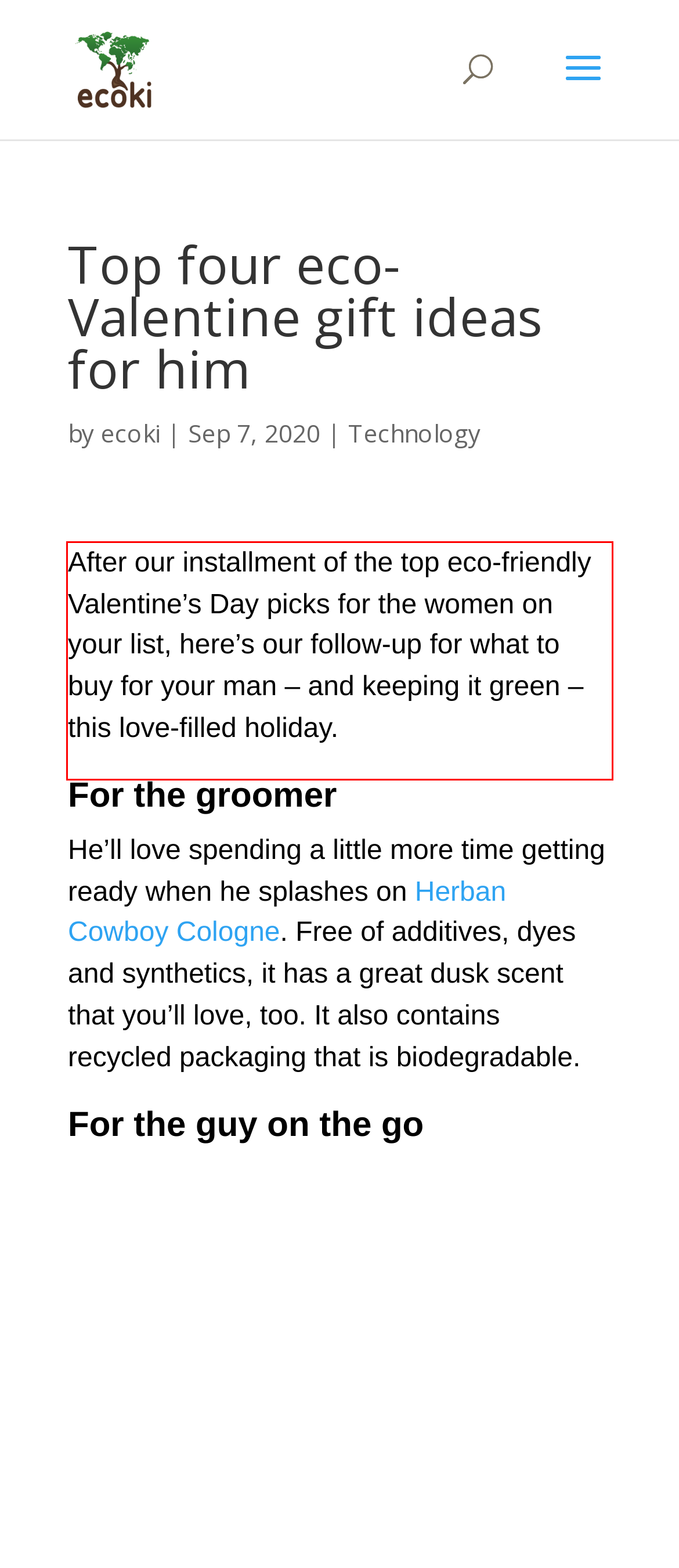You are presented with a screenshot containing a red rectangle. Extract the text found inside this red bounding box.

After our installment of the top eco-friendly Valentine’s Day picks for the women on your list, here’s our follow-up for what to buy for your man – and keeping it green – this love-filled holiday.